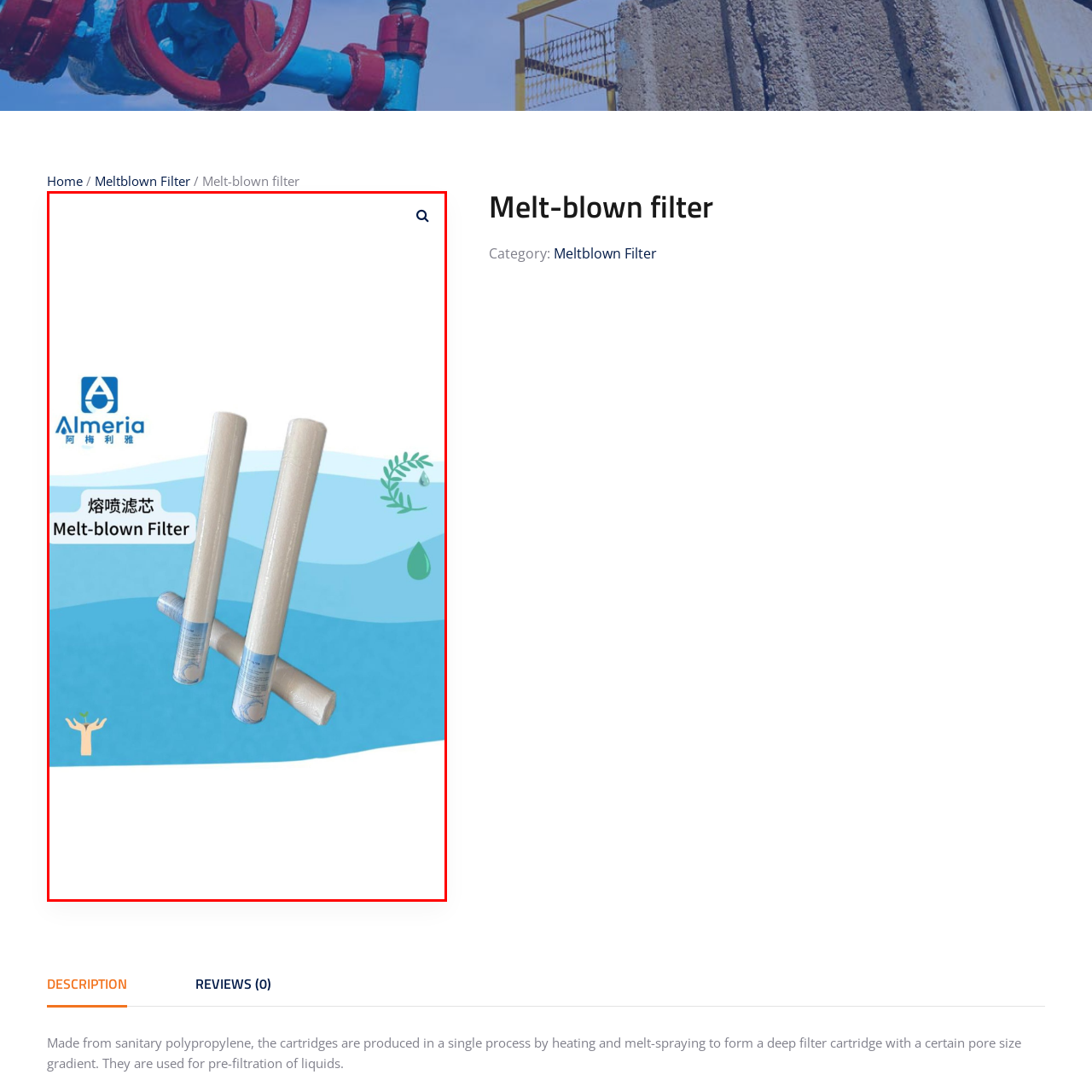Analyze the image highlighted by the red bounding box and give a one-word or phrase answer to the query: How many languages are used in the label on the filter?

Two